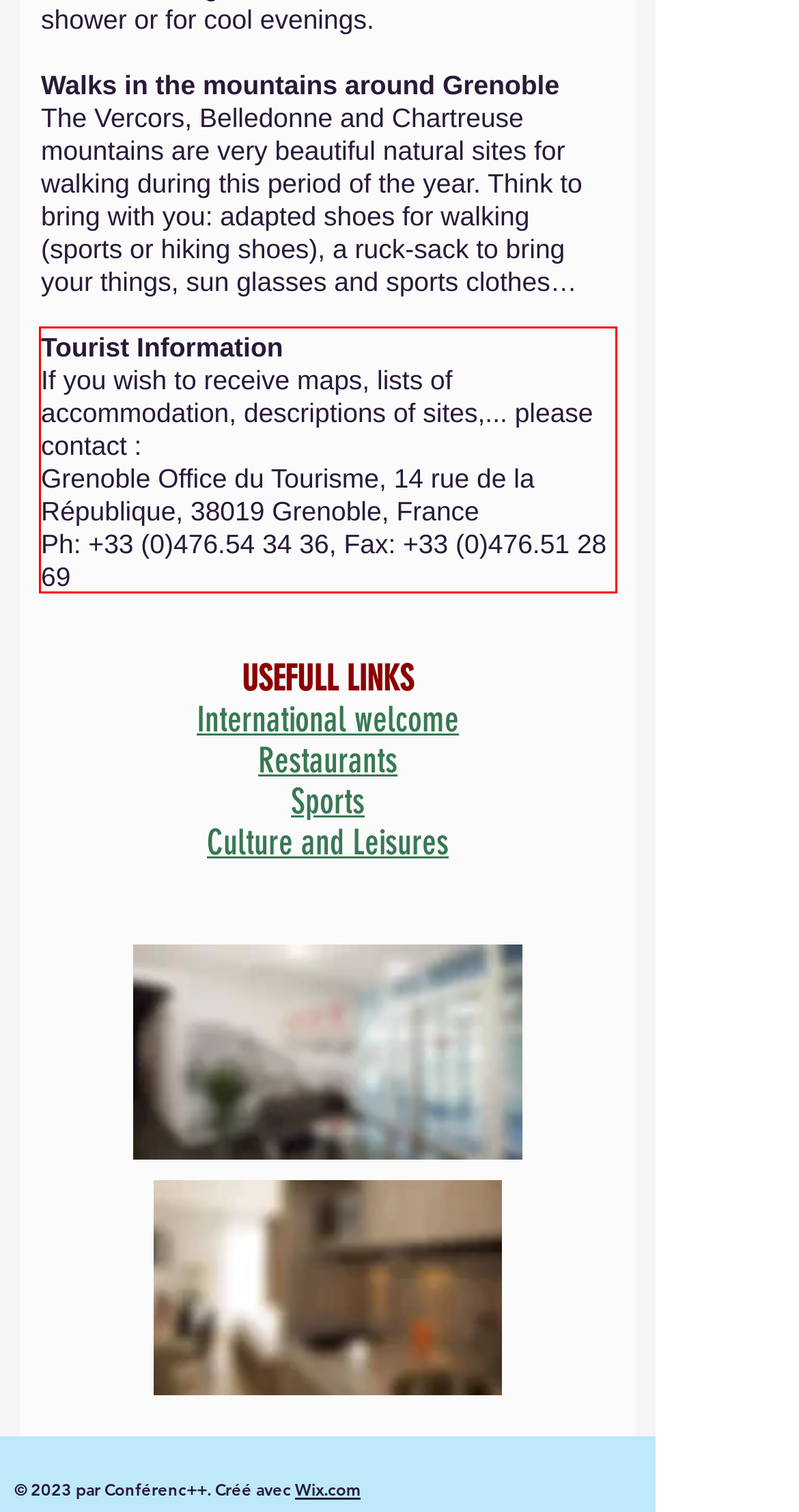Given the screenshot of the webpage, identify the red bounding box, and recognize the text content inside that red bounding box.

Tourist Information If you wish to receive maps, lists of accommodation, descriptions of sites,... please contact : Grenoble Office du Tourisme, 14 rue de la République, 38019 Grenoble, France Ph: +33 (0)476.54 34 36, Fax: +33 (0)476.51 28 69